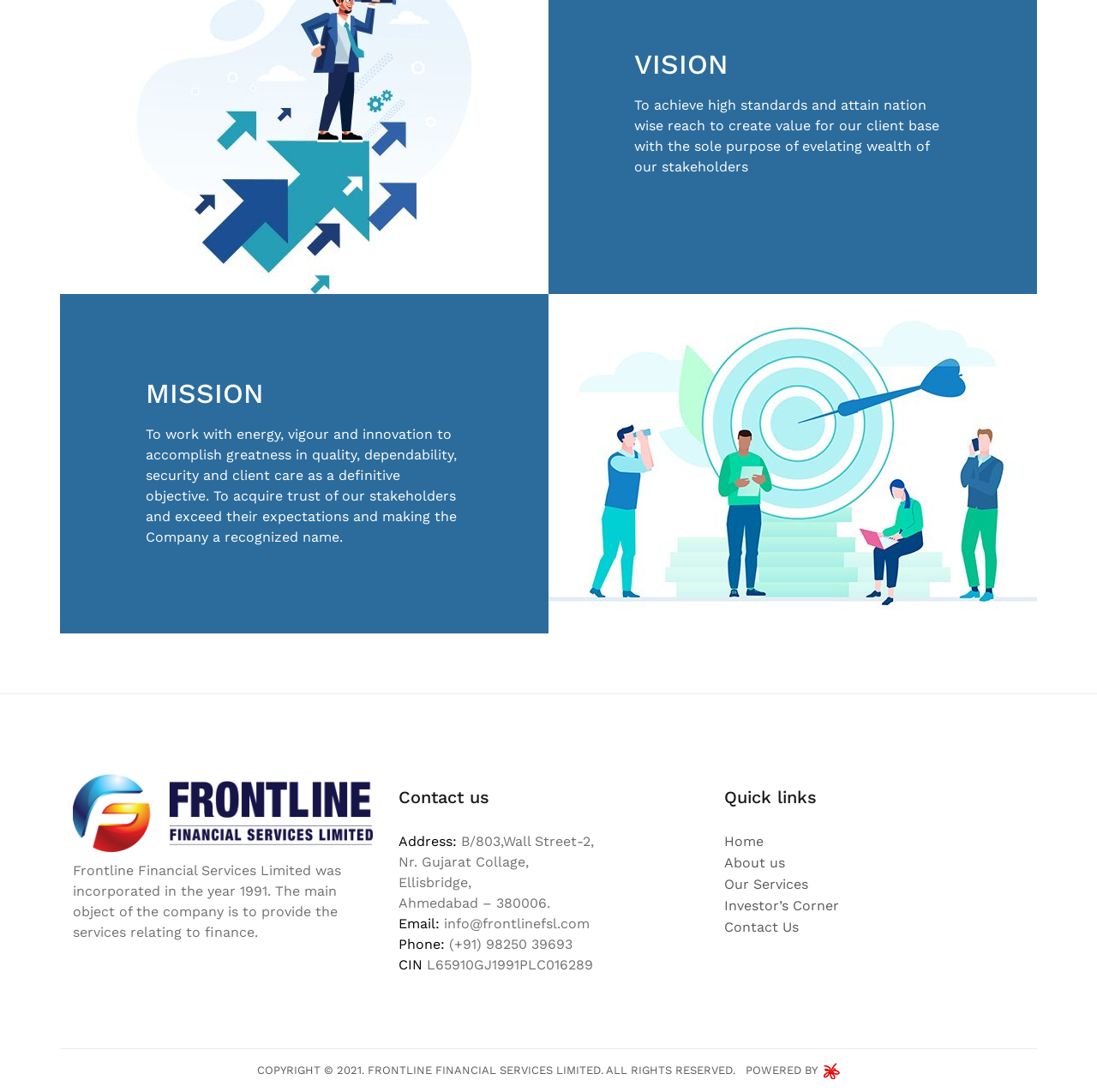Please examine the image and provide a detailed answer to the question: What is the company's phone number?

I found the phone number by looking at the 'Contact us' section and the StaticText element that contains the phone number. The phone number is (+91) 98250 39693.